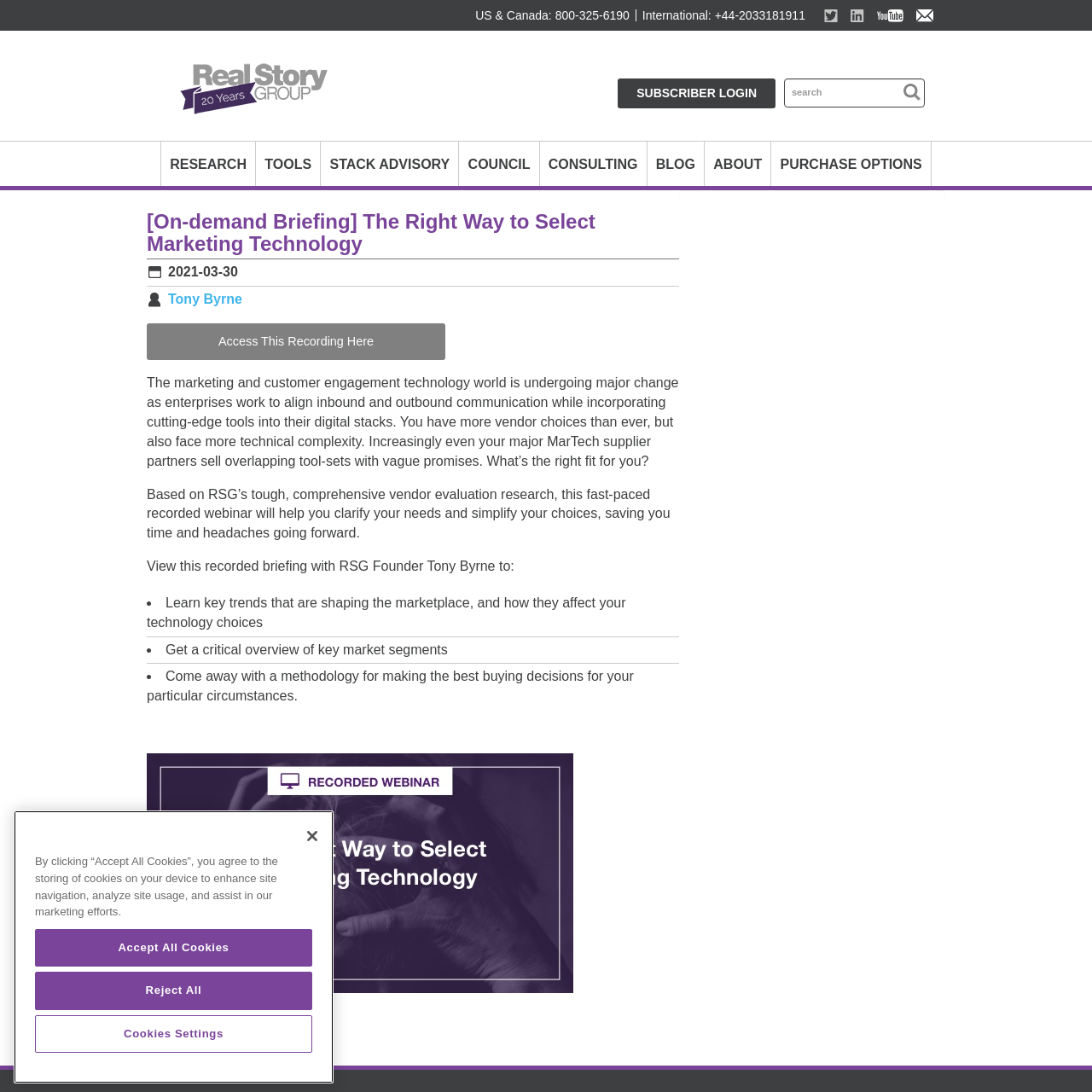Please identify and generate the text content of the webpage's main heading.

Real Story Group